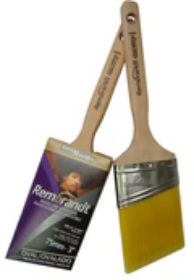Elaborate on the image with a comprehensive description.

The image showcases the Arroworthy Rembrandt Semi Oval Angular Sash Paint Brush, which is available in various sizes. This paint brush features a wooden handle for a comfortable grip and a specially designed head that enables precision and flexibility for detailed painting and finishing work. The brush's bristles are ideal for achieving smooth and even application of paint, making it a preferred choice for both professional and DIY projects. The packaging indicates high-quality materials, ensuring durability and efficient paint pick-up and release. Perfect for a range of painting tasks, this brush is an essential tool for achieving fine results in your painting endeavors.